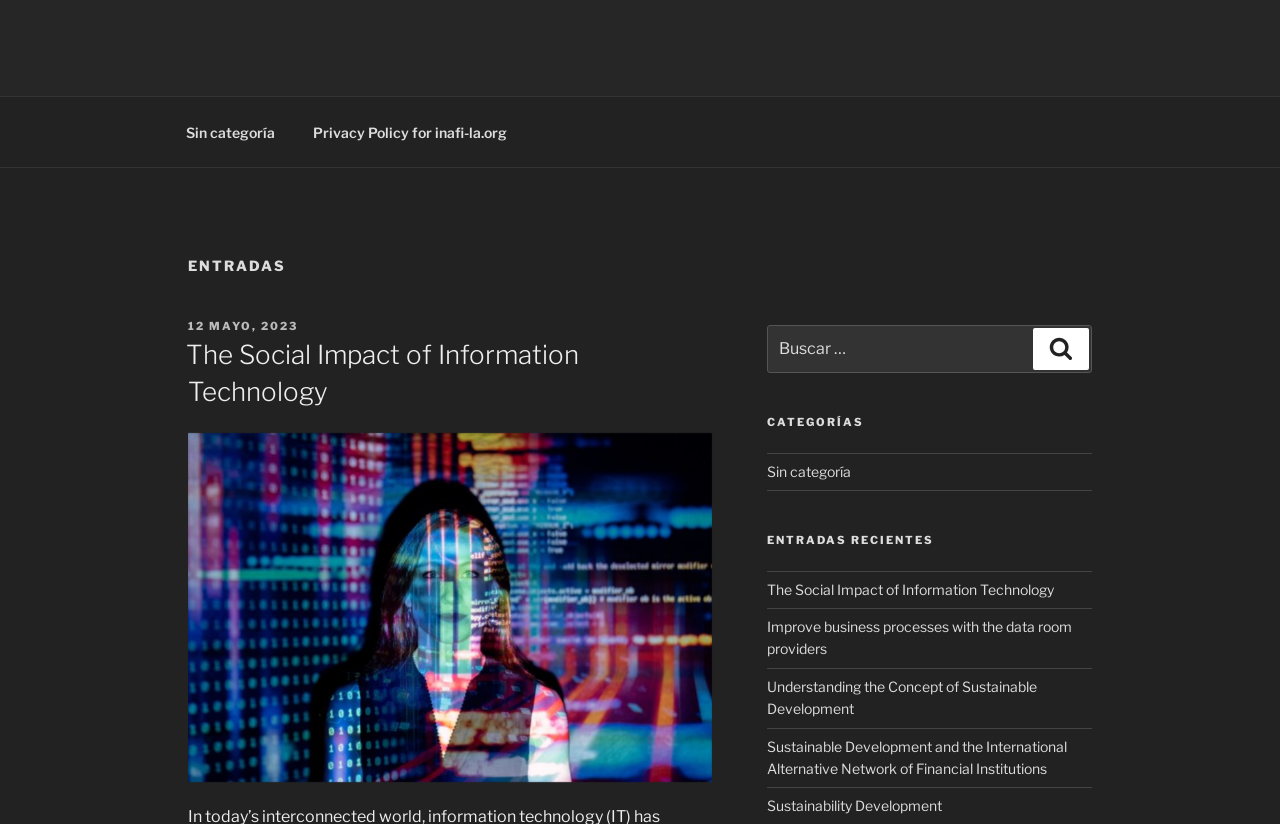What is the main category of the webpage? Based on the screenshot, please respond with a single word or phrase.

Blog